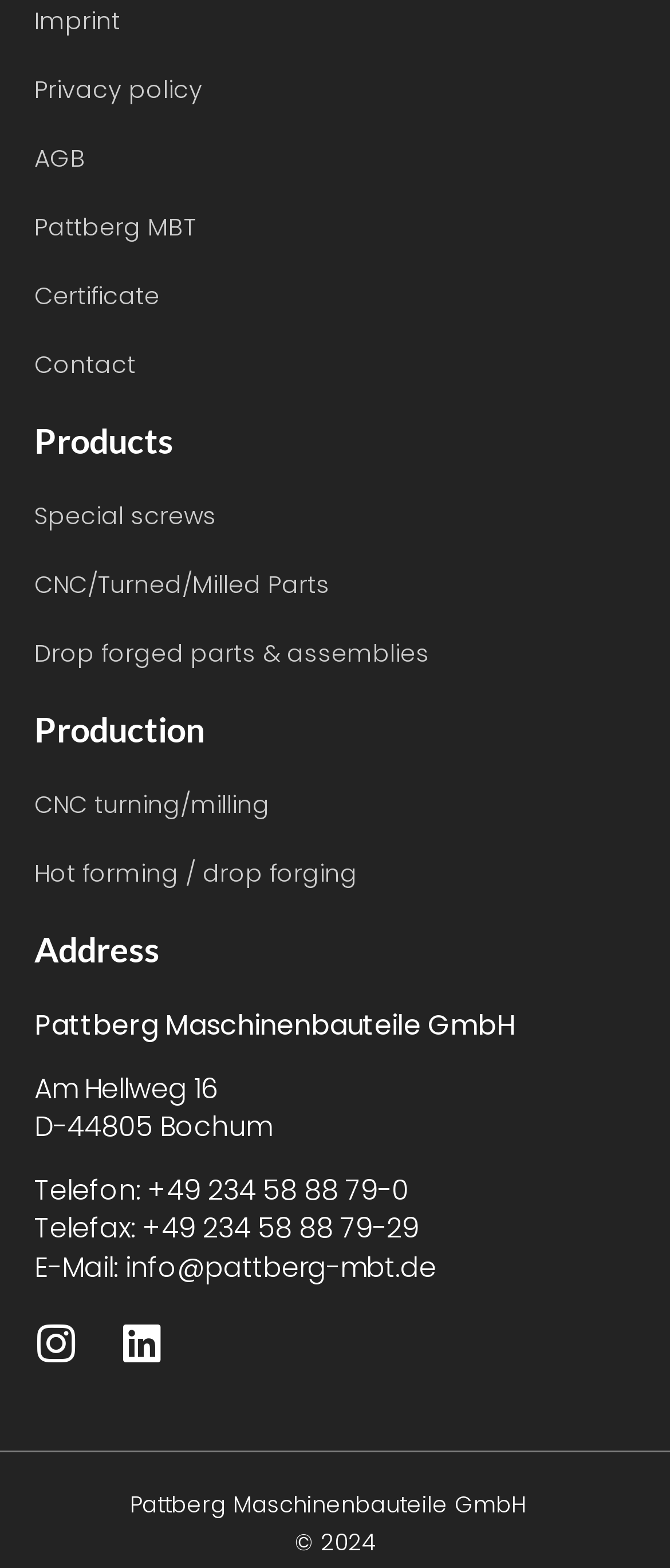Calculate the bounding box coordinates of the UI element given the description: "Pattberg MBT".

[0.051, 0.134, 0.949, 0.156]